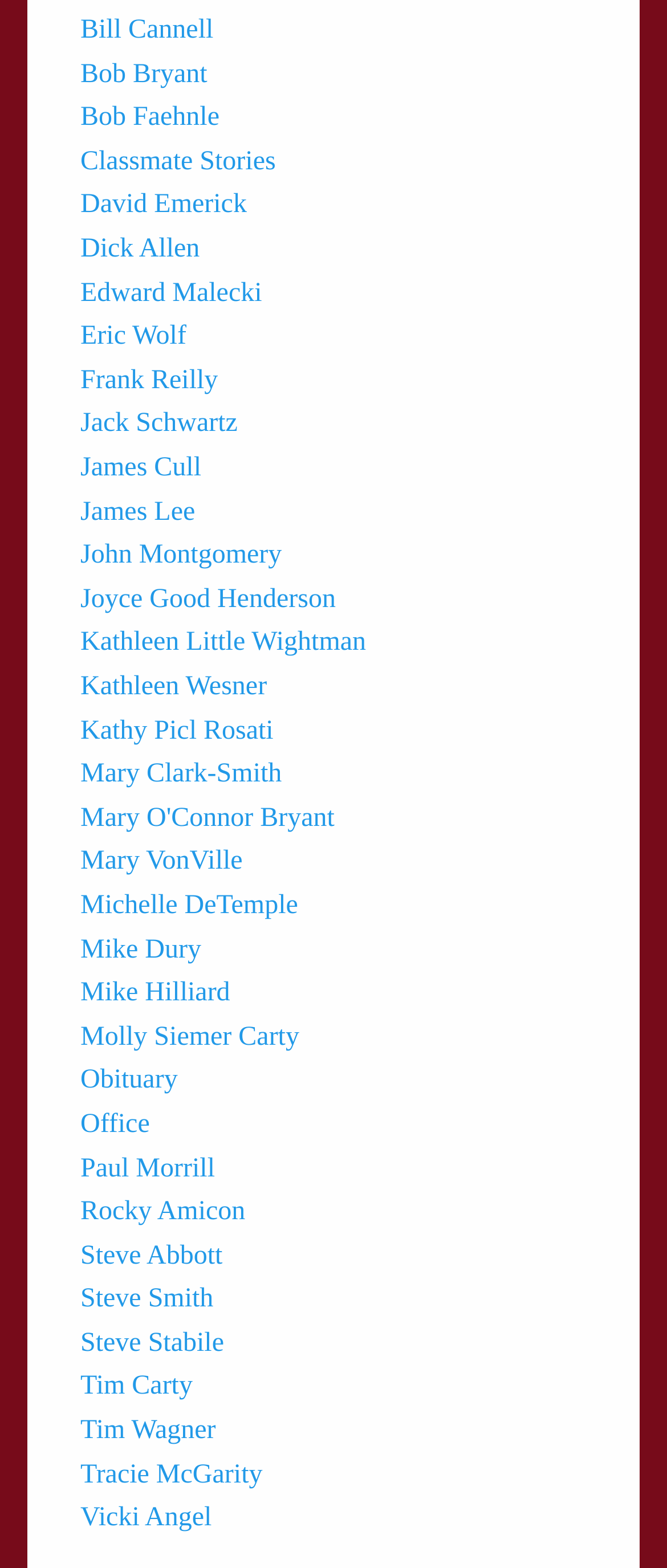Use a single word or phrase to answer this question: 
What is the name of the first classmate?

Bill Cannell